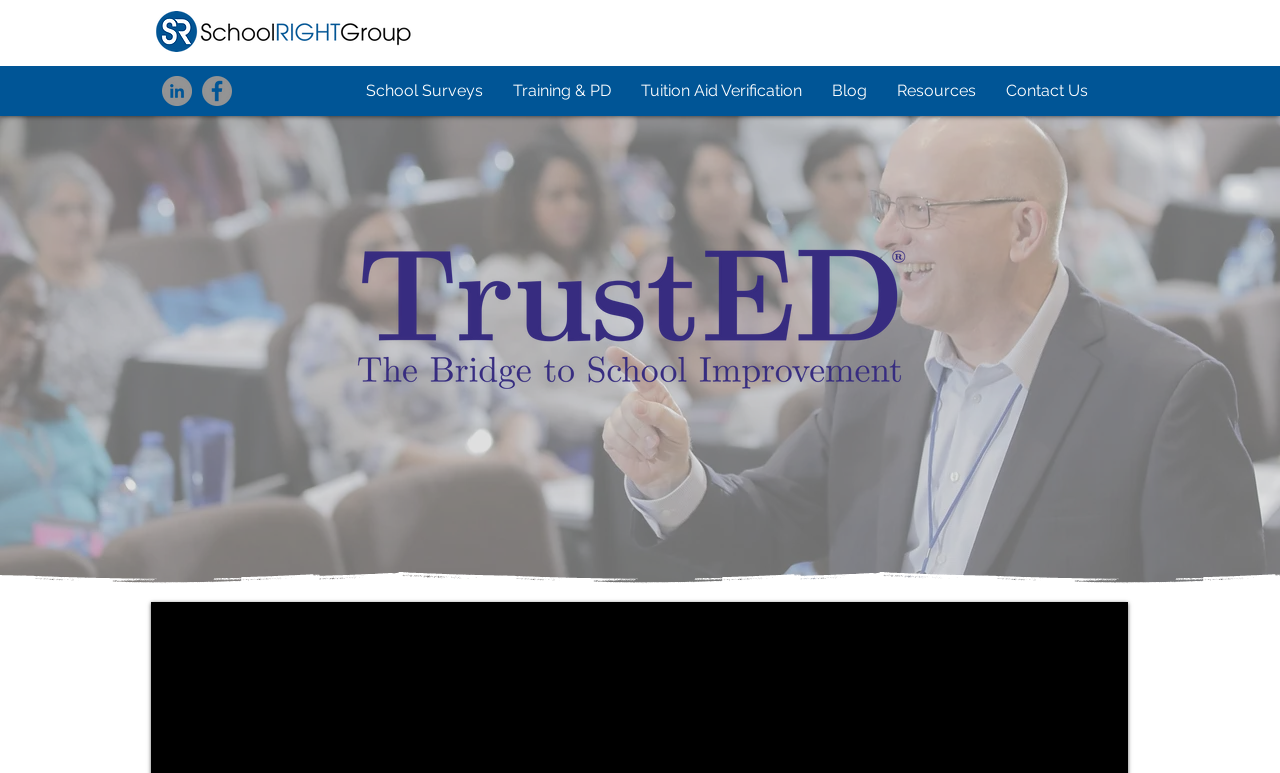How many social media links are available?
Based on the image content, provide your answer in one word or a short phrase.

2